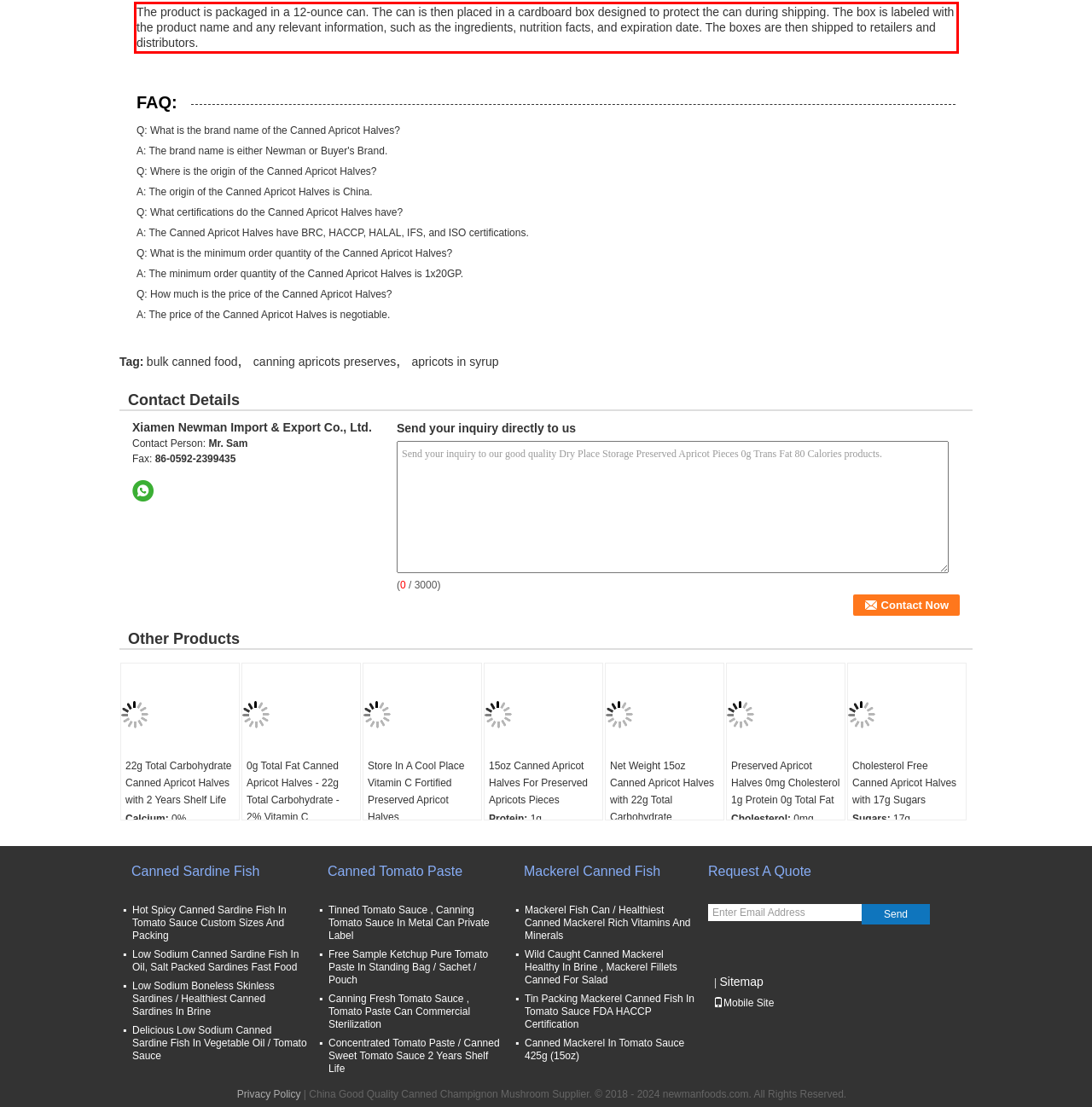Look at the provided screenshot of the webpage and perform OCR on the text within the red bounding box.

The product is packaged in a 12-ounce can. The can is then placed in a cardboard box designed to protect the can during shipping. The box is labeled with the product name and any relevant information, such as the ingredients, nutrition facts, and expiration date. The boxes are then shipped to retailers and distributors.